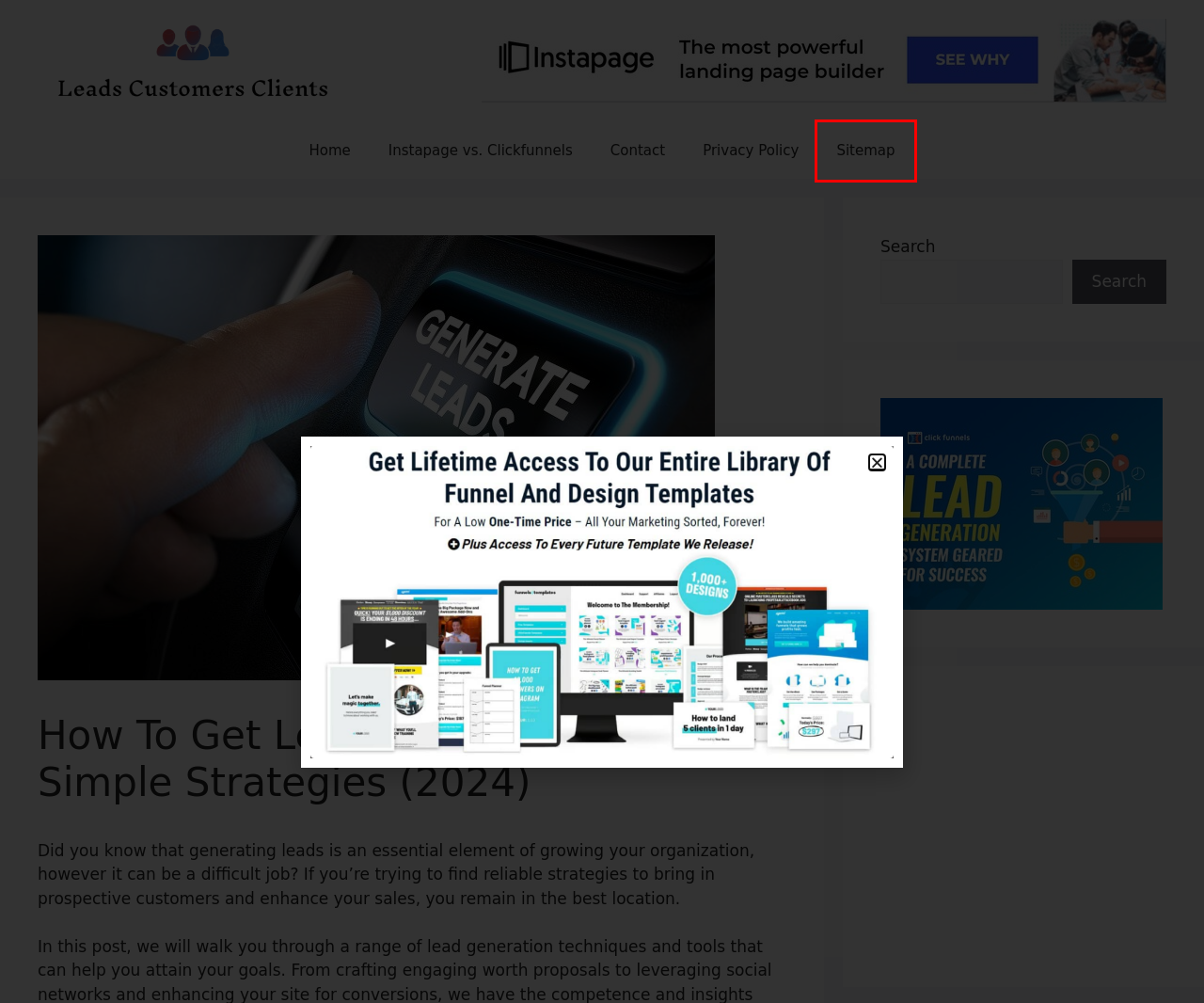Given a screenshot of a webpage featuring a red bounding box, identify the best matching webpage description for the new page after the element within the red box is clicked. Here are the options:
A. Leads Clients Customers - How To Get More Leads For Your Business
B. Instapage vs Clickfunnels: Which is Best in 2023? - Leads Clients Customers
C. How To Get Leads For Carpet Cleaning: 13 Simple Strategies (2024) - Leads Clients Customers
D. Privacy Policy - Leads Clients Customers
E. Sitemap - Leads Clients Customers
F. Contact - Leads Clients Customers
G. How To Get Leads For A Business: 13 Simple Strategies (2024) - Leads Clients Customers
H. How To Generate Leads For Salesforce: 13 Simple Strategies (2024) - Leads Clients Customers

E